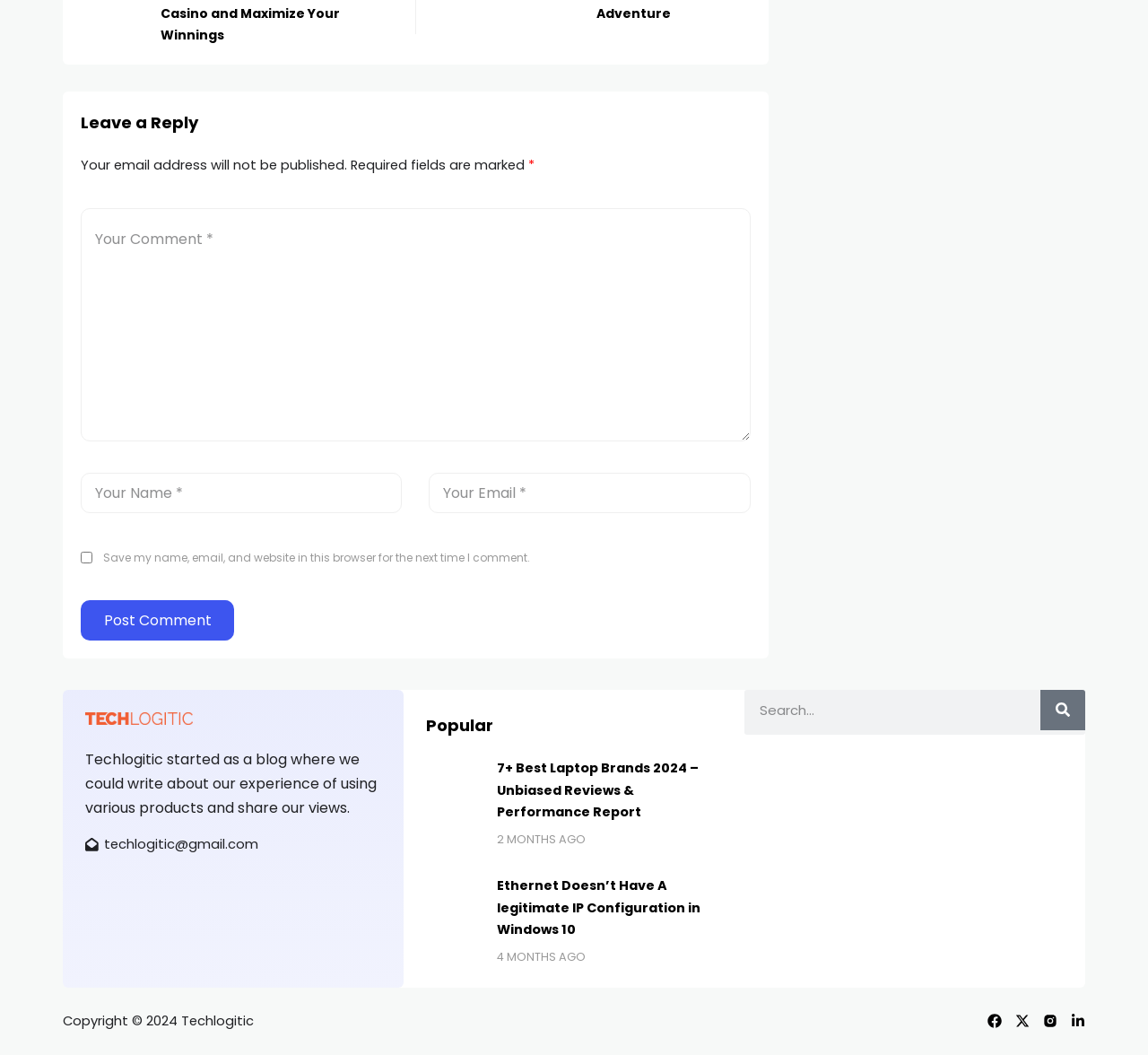Analyze the image and answer the question with as much detail as possible: 
What is the purpose of the search box?

The search box is located in the middle of the webpage and has a button labeled 'Search', indicating that it is for users to search for specific content within the website.